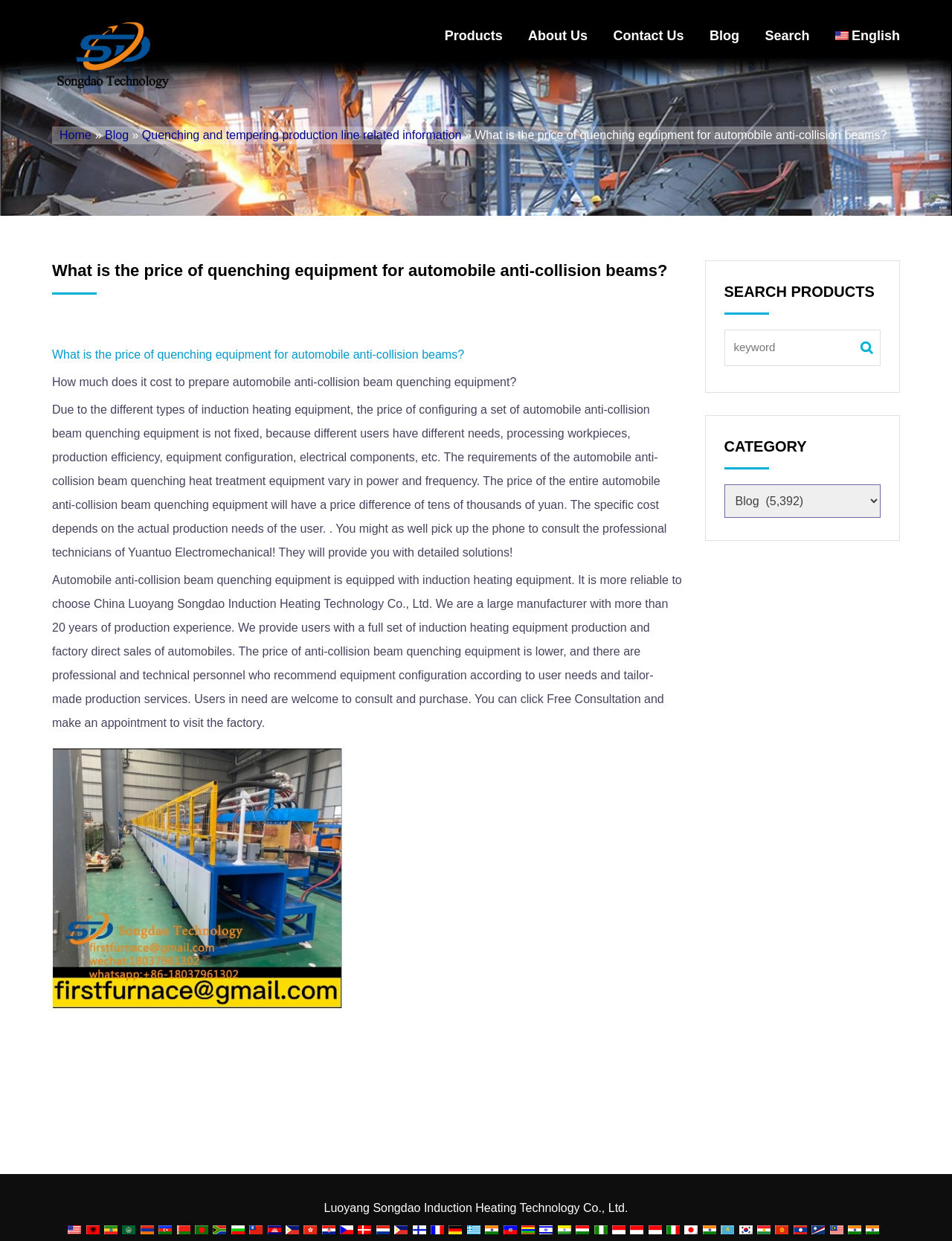Please provide the bounding box coordinates for the element that needs to be clicked to perform the following instruction: "Check the terms and conditions". The coordinates should be given as four float numbers between 0 and 1, i.e., [left, top, right, bottom].

None